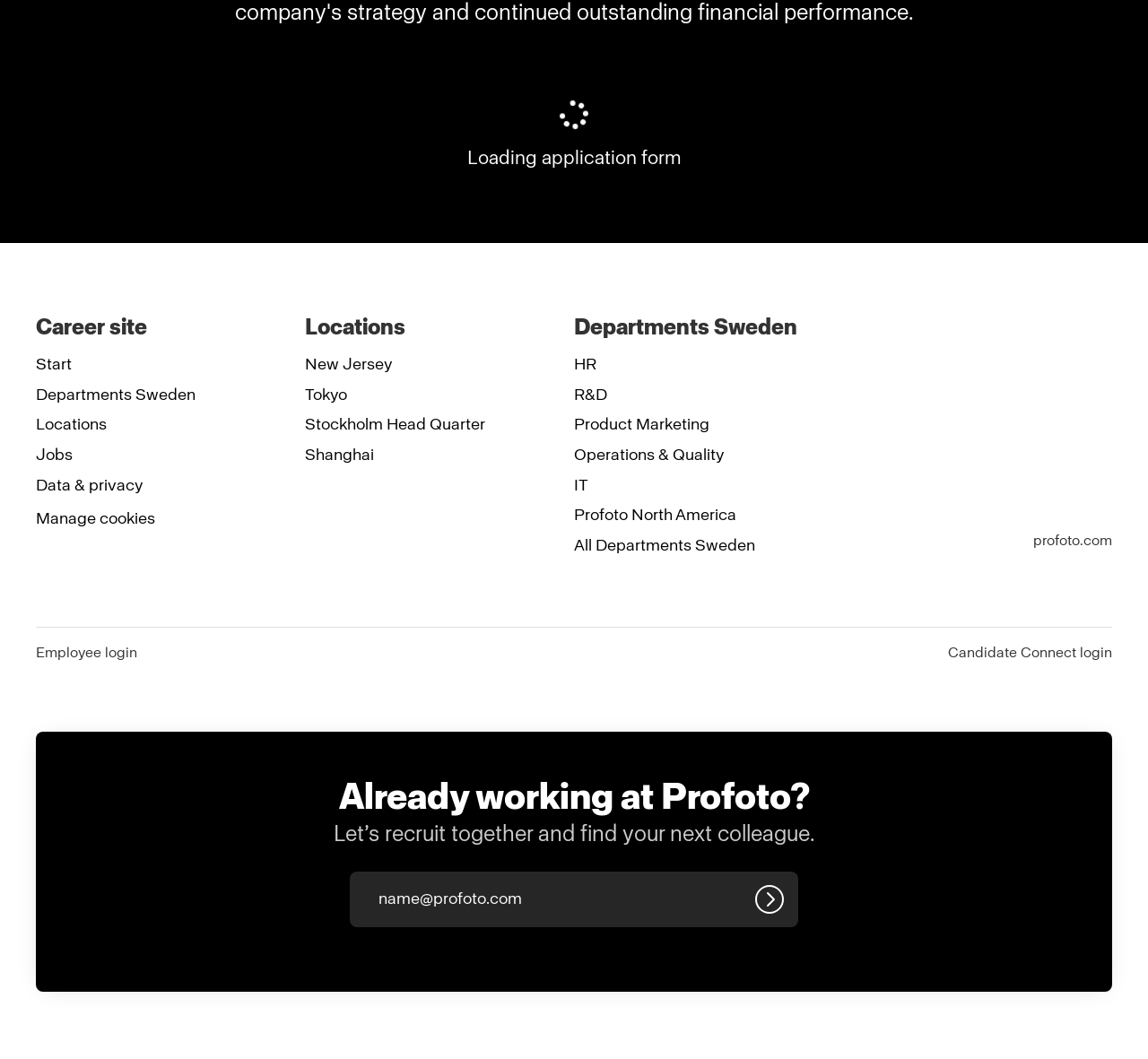Reply to the question with a single word or phrase:
What is the purpose of the 'Log in' button?

Employee login